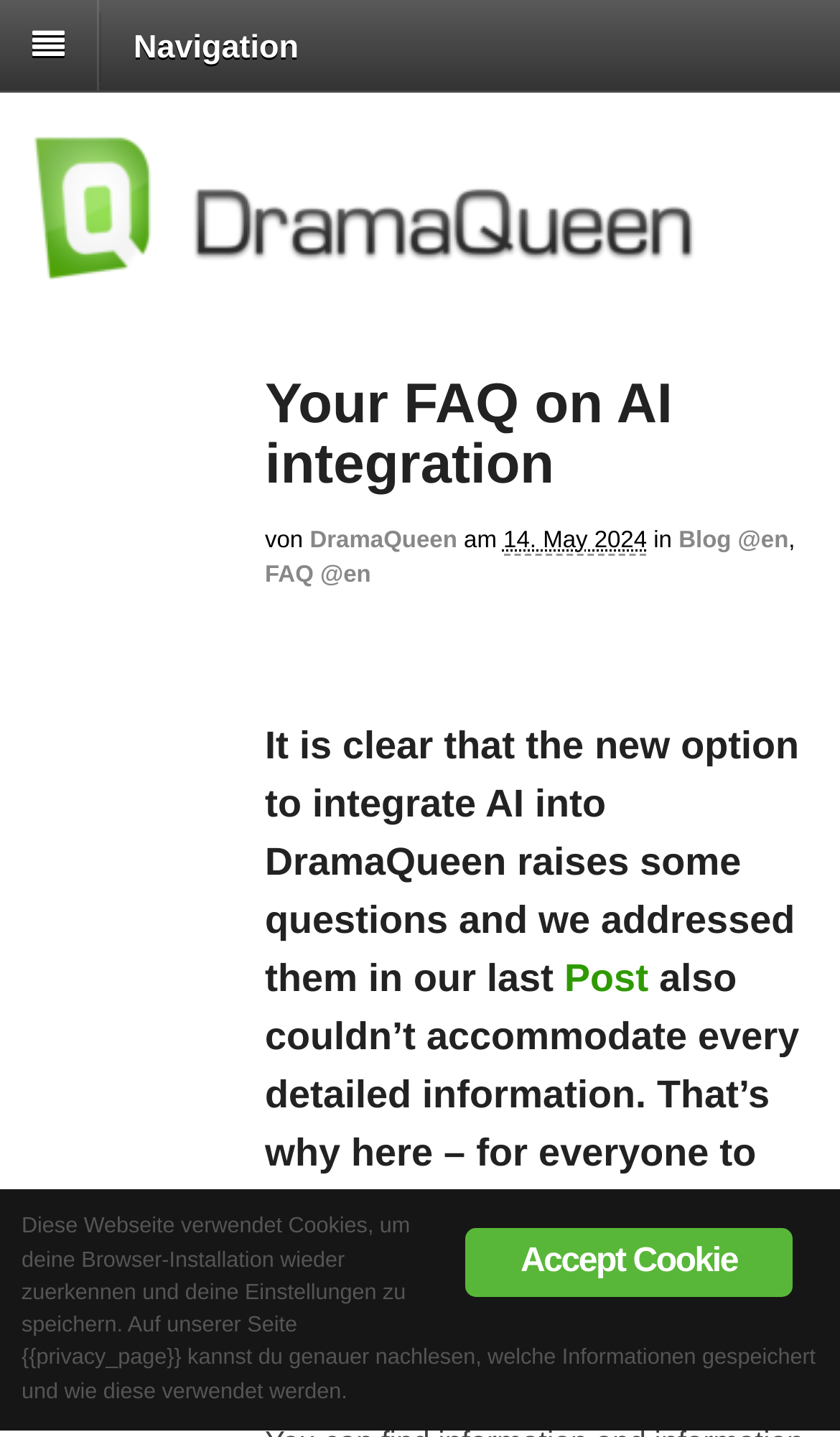What is the relationship between the current post and the previous post?
Using the visual information, reply with a single word or short phrase.

They are related